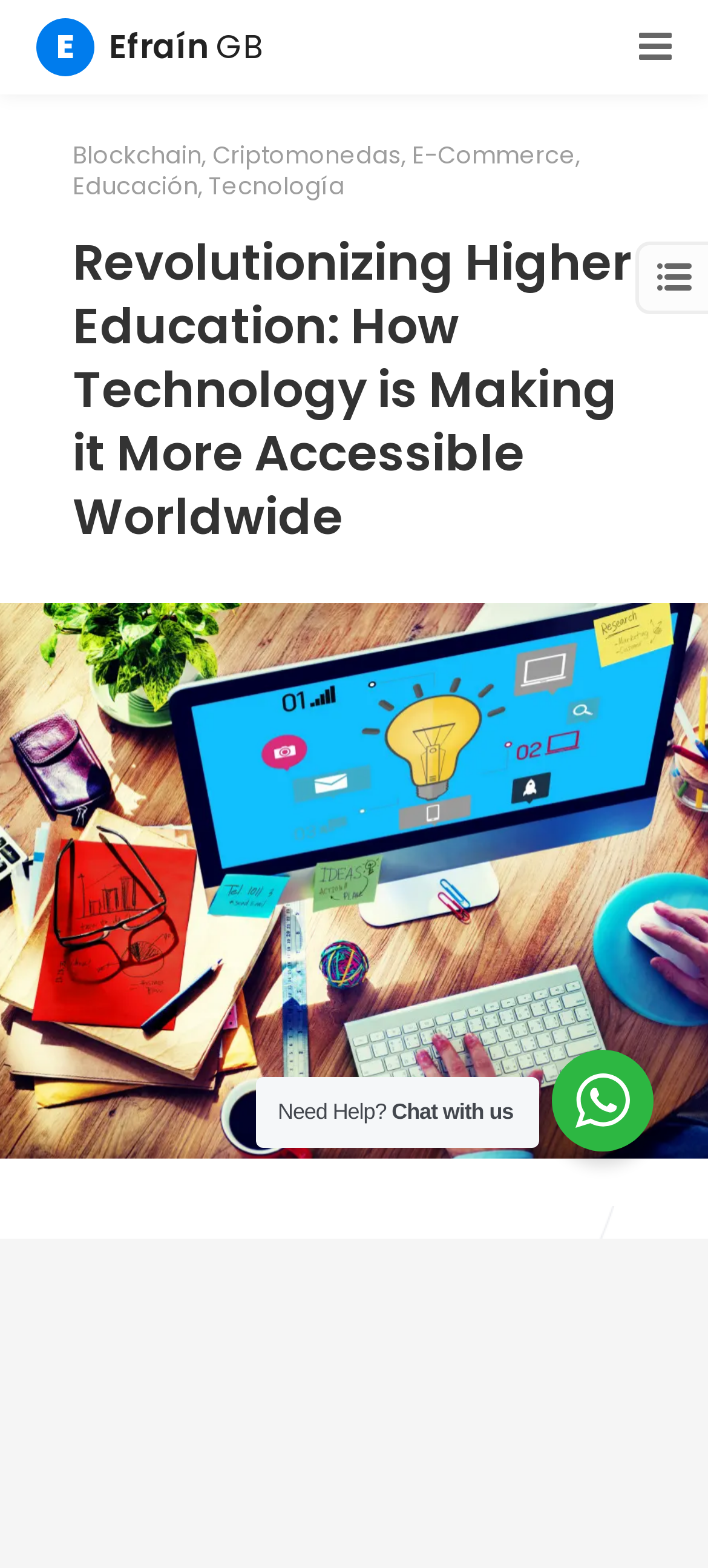What is the purpose of the 'Need Help?' section?
Please answer the question as detailed as possible based on the image.

The 'Need Help?' section is accompanied by a 'Chat with us' text, which suggests that the purpose of this section is to provide a way for users to chat with support or get help with their queries.